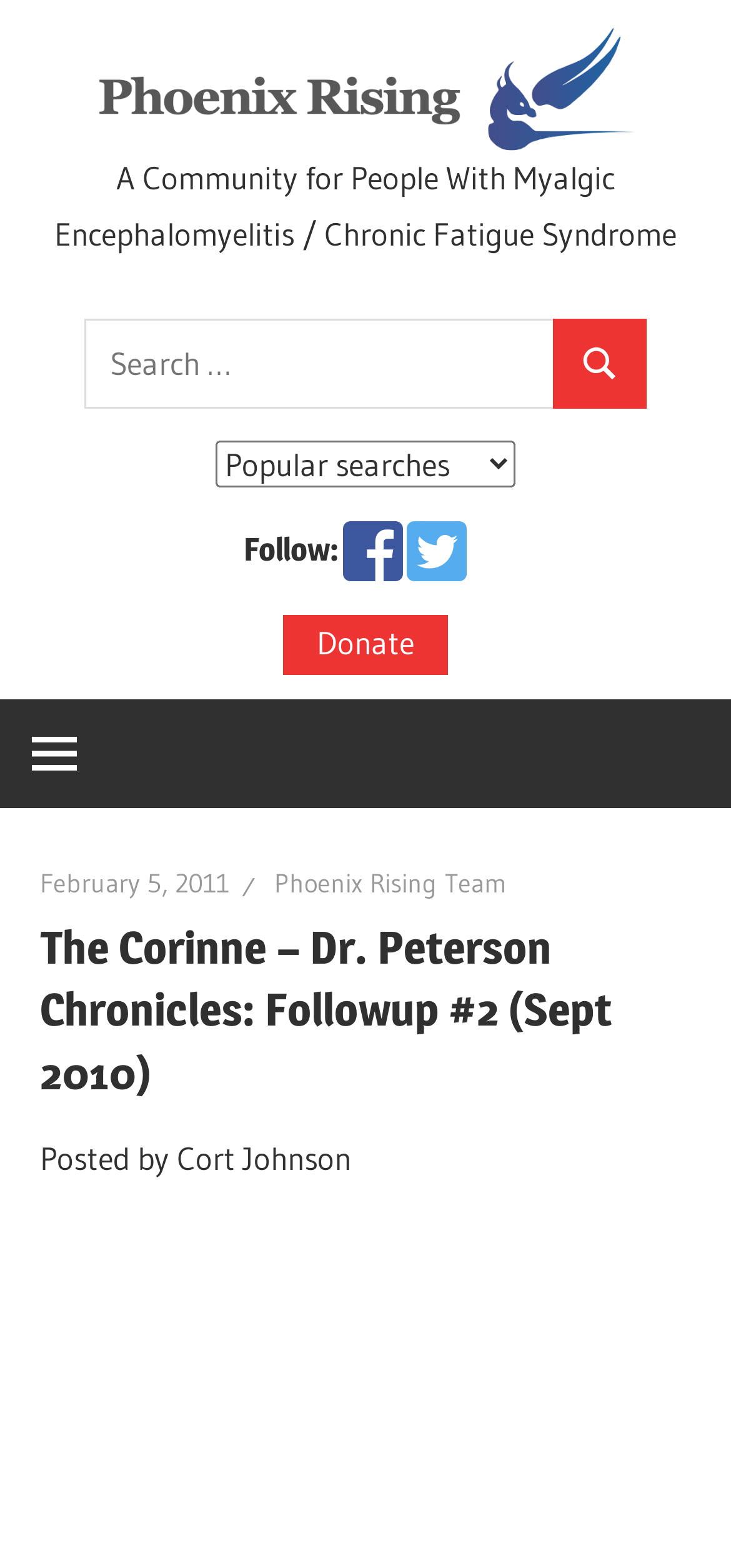Please identify the coordinates of the bounding box that should be clicked to fulfill this instruction: "Search for something".

[0.115, 0.203, 0.885, 0.261]